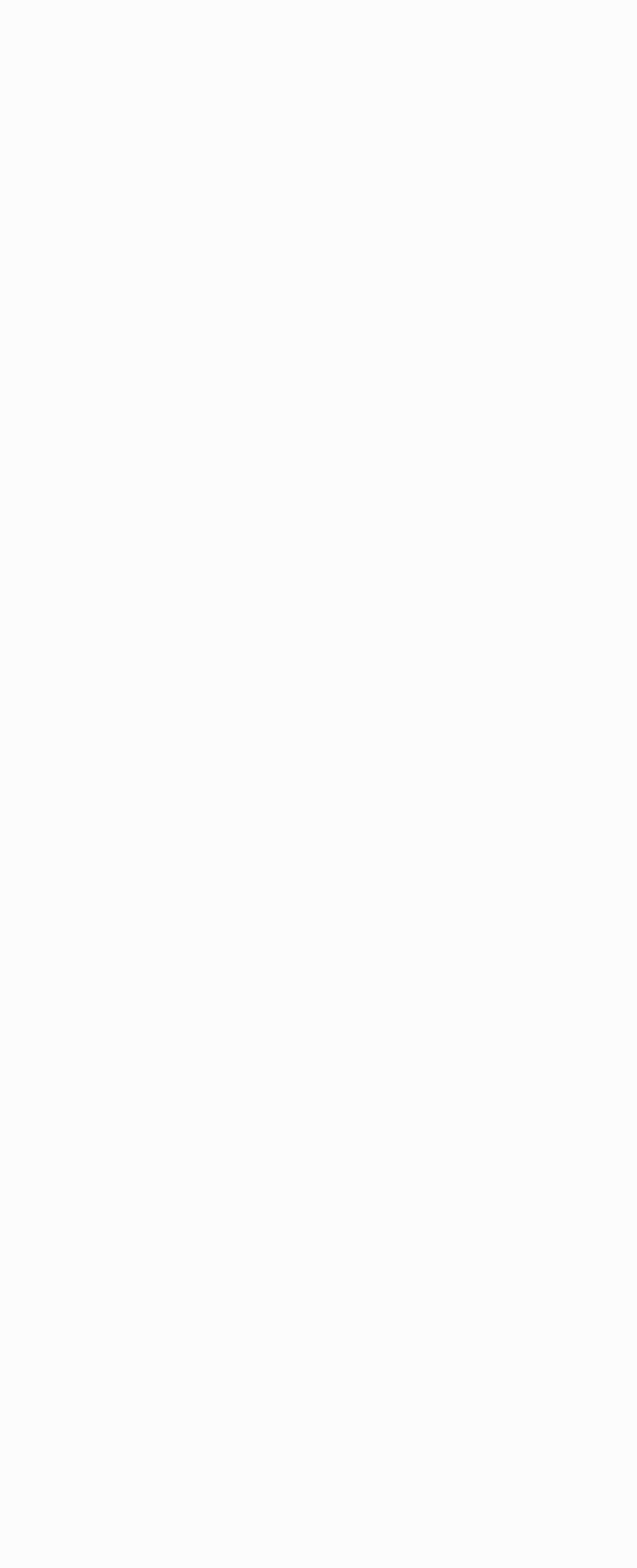Give a concise answer using one word or a phrase to the following question:
How many buttons are there in each comment?

2